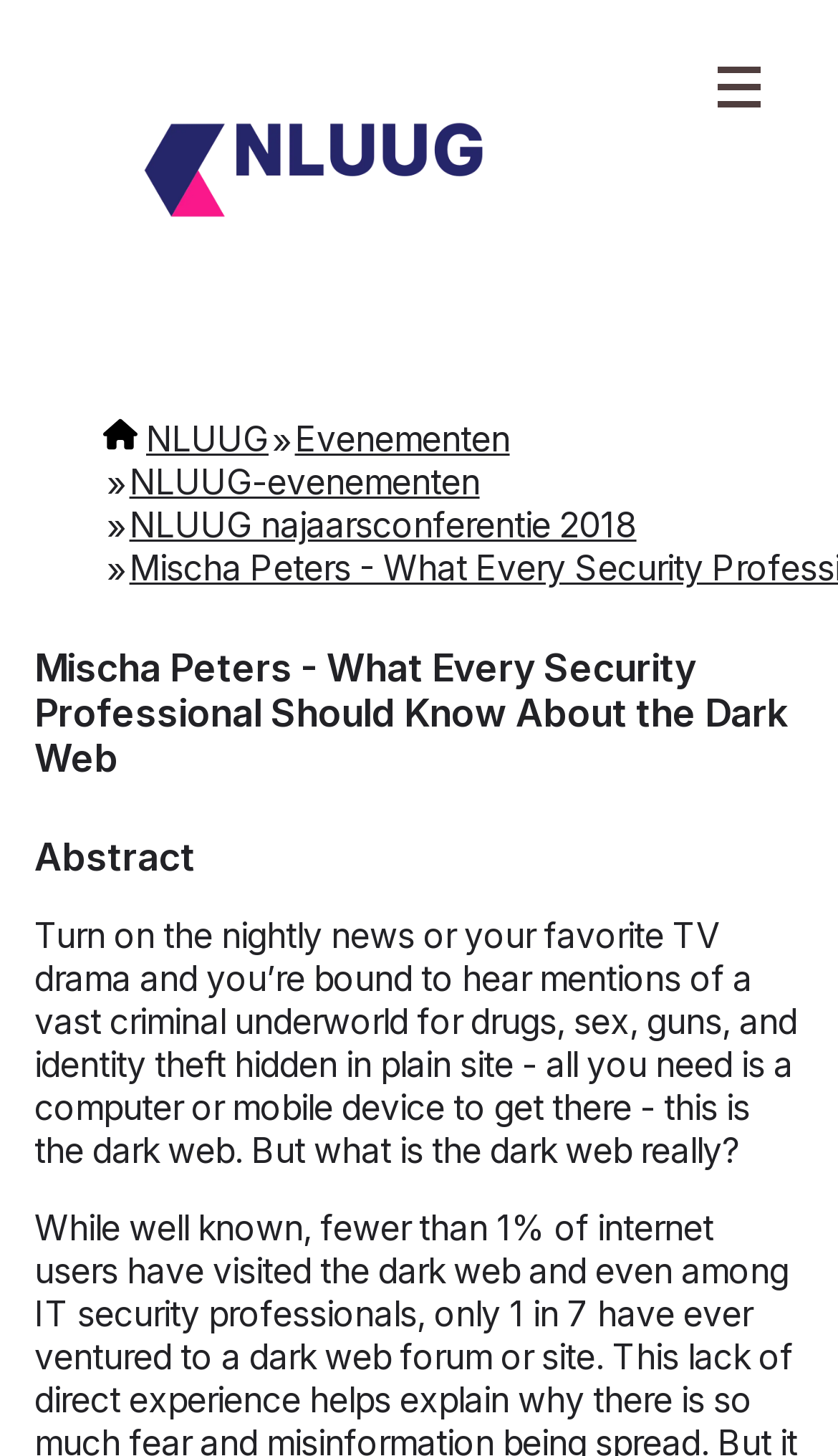Locate the bounding box of the user interface element based on this description: "title="Terug naar hoofdpagina"".

[0.092, 0.053, 0.908, 0.248]